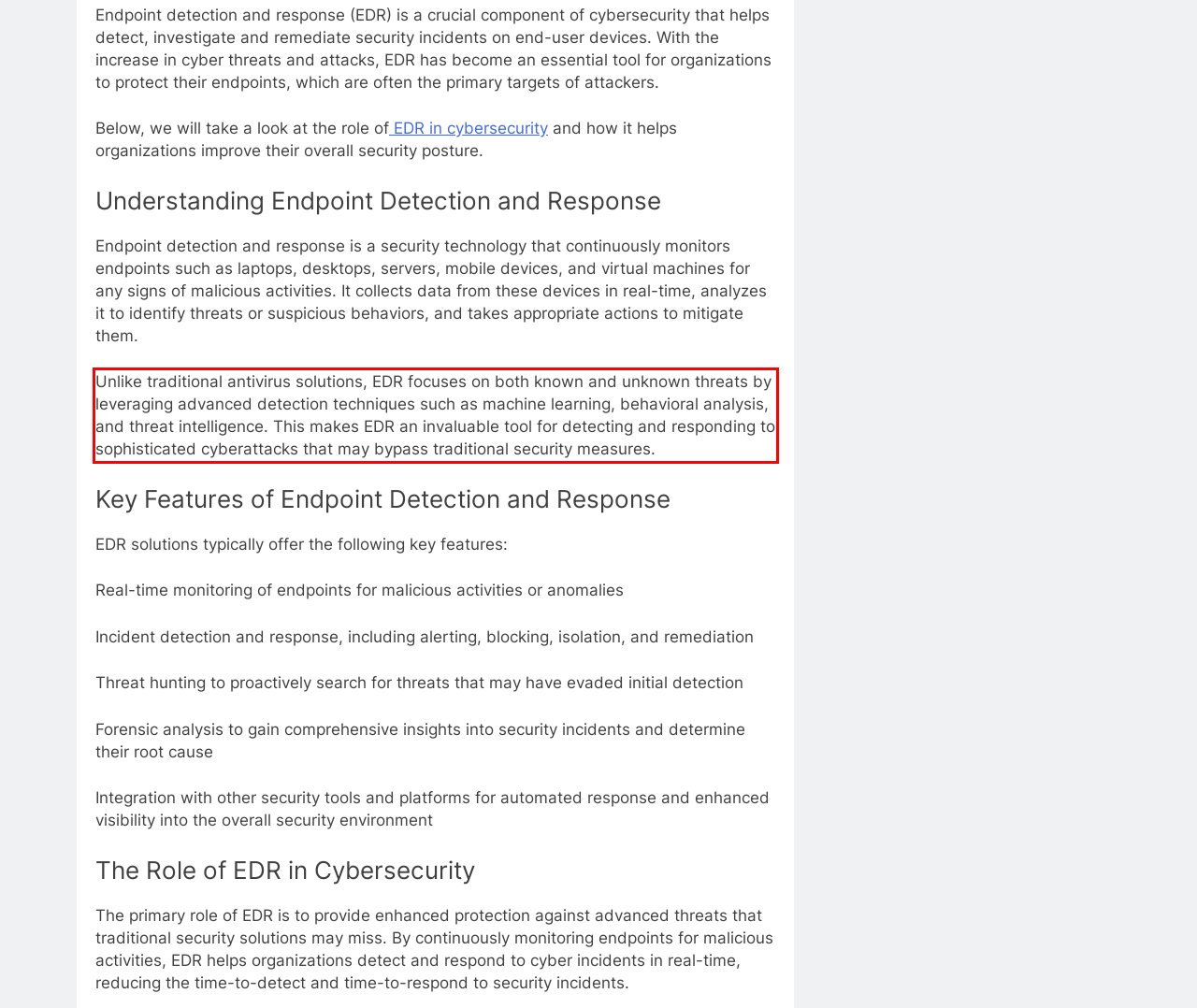The screenshot provided shows a webpage with a red bounding box. Apply OCR to the text within this red bounding box and provide the extracted content.

Unlike traditional antivirus solutions, EDR focuses on both known and unknown threats by leveraging advanced detection techniques such as machine learning, behavioral analysis, and threat intelligence. This makes EDR an invaluable tool for detecting and responding to sophisticated cyberattacks that may bypass traditional security measures.